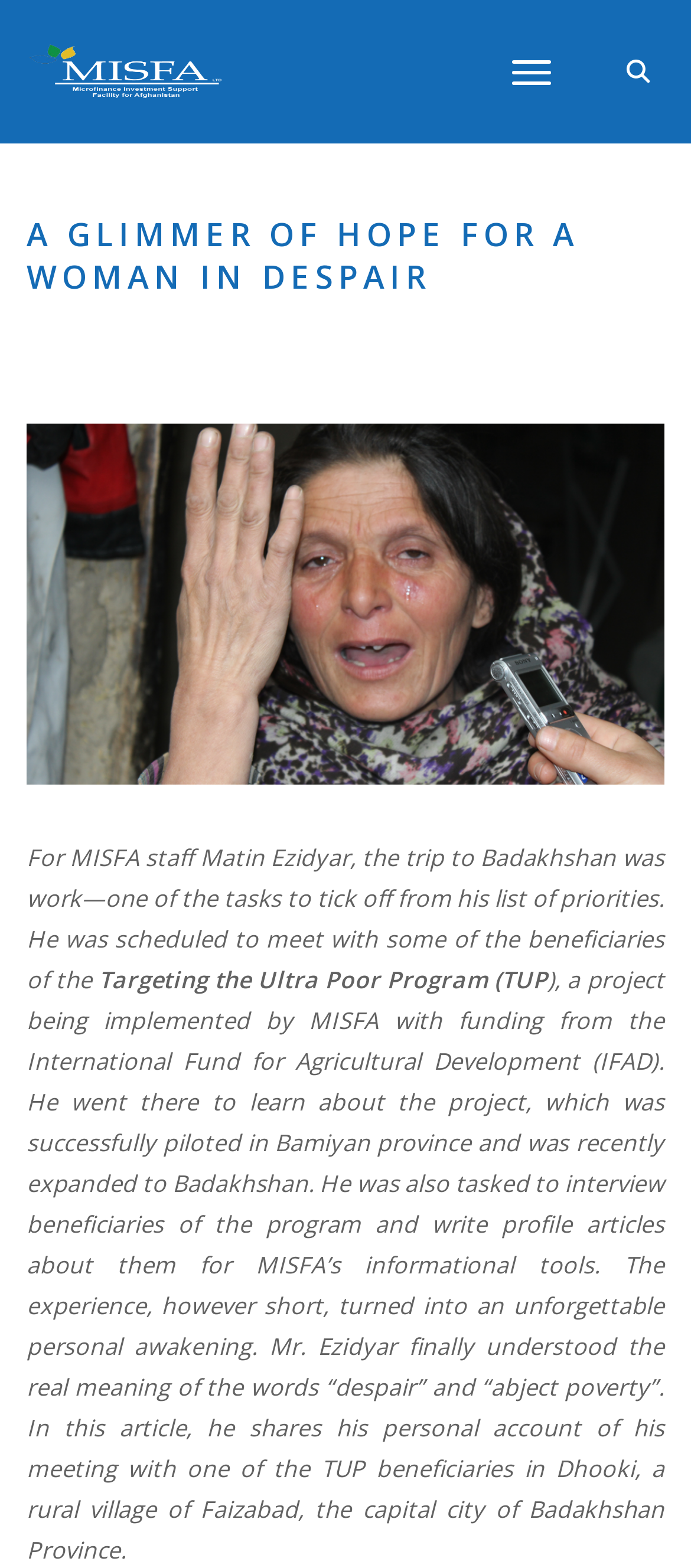Use one word or a short phrase to answer the question provided: 
What is the occupation of Matin Ezidyar?

MISFA staff